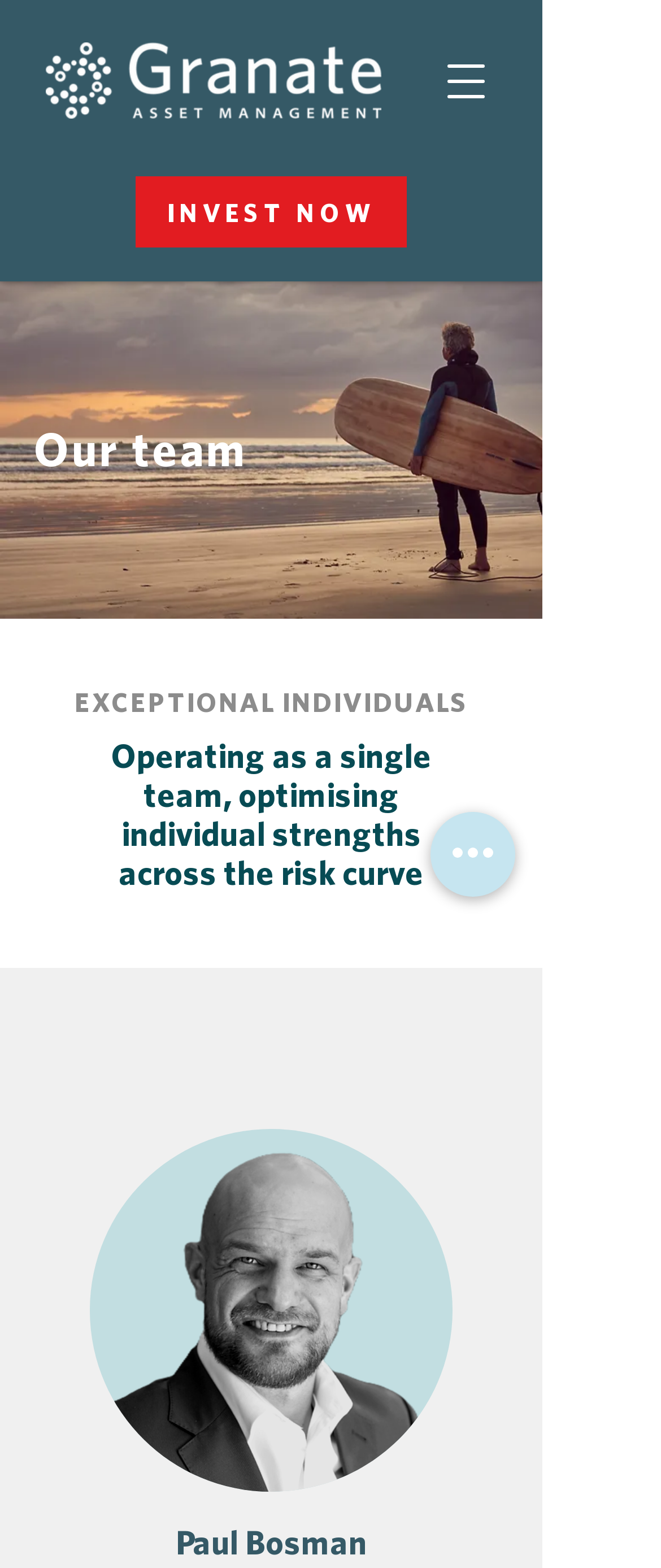Answer the question using only a single word or phrase: 
What is the main theme of this webpage?

Team and investments